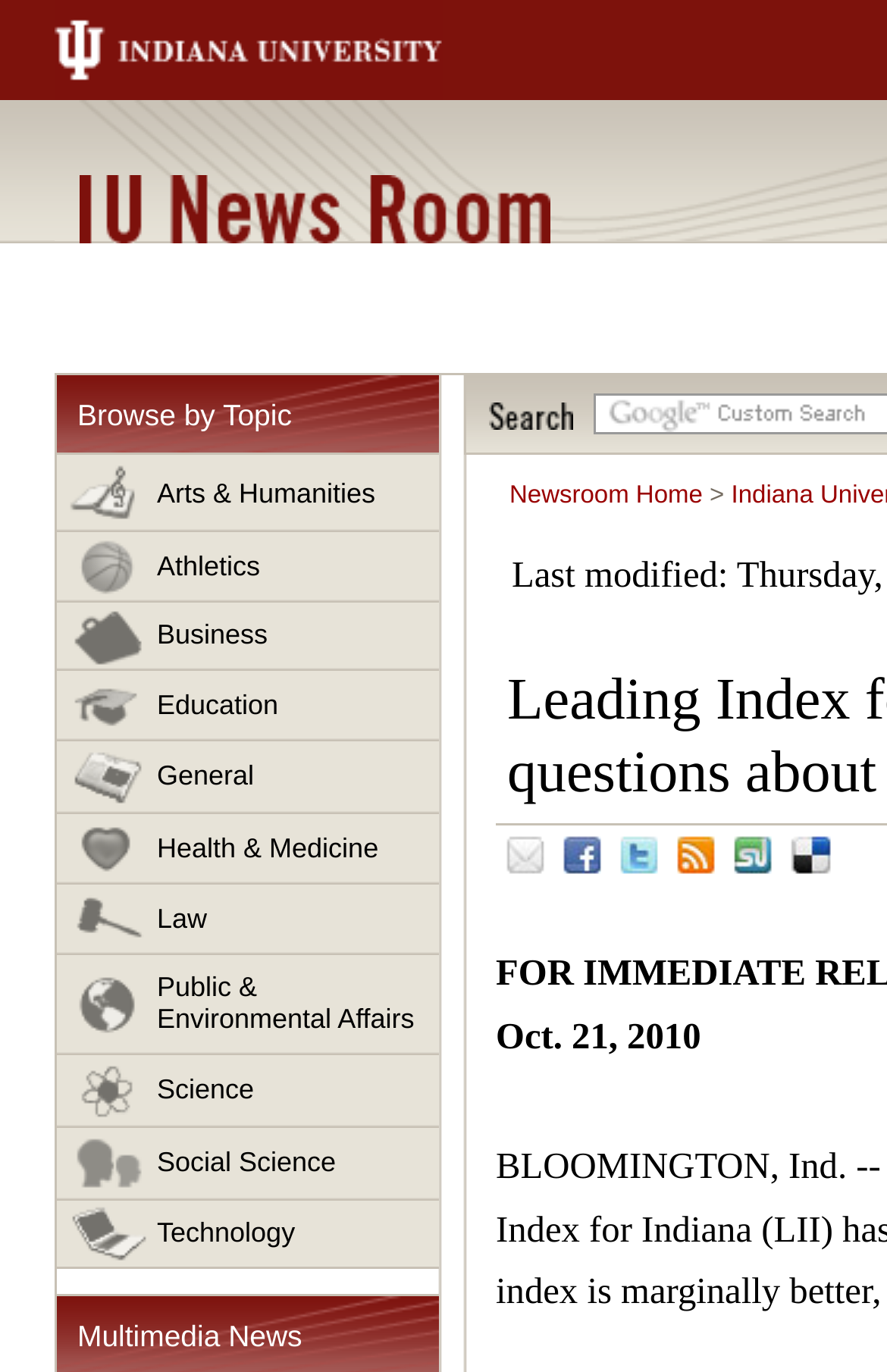Please mark the clickable region by giving the bounding box coordinates needed to complete this instruction: "email".

[0.559, 0.602, 0.682, 0.655]